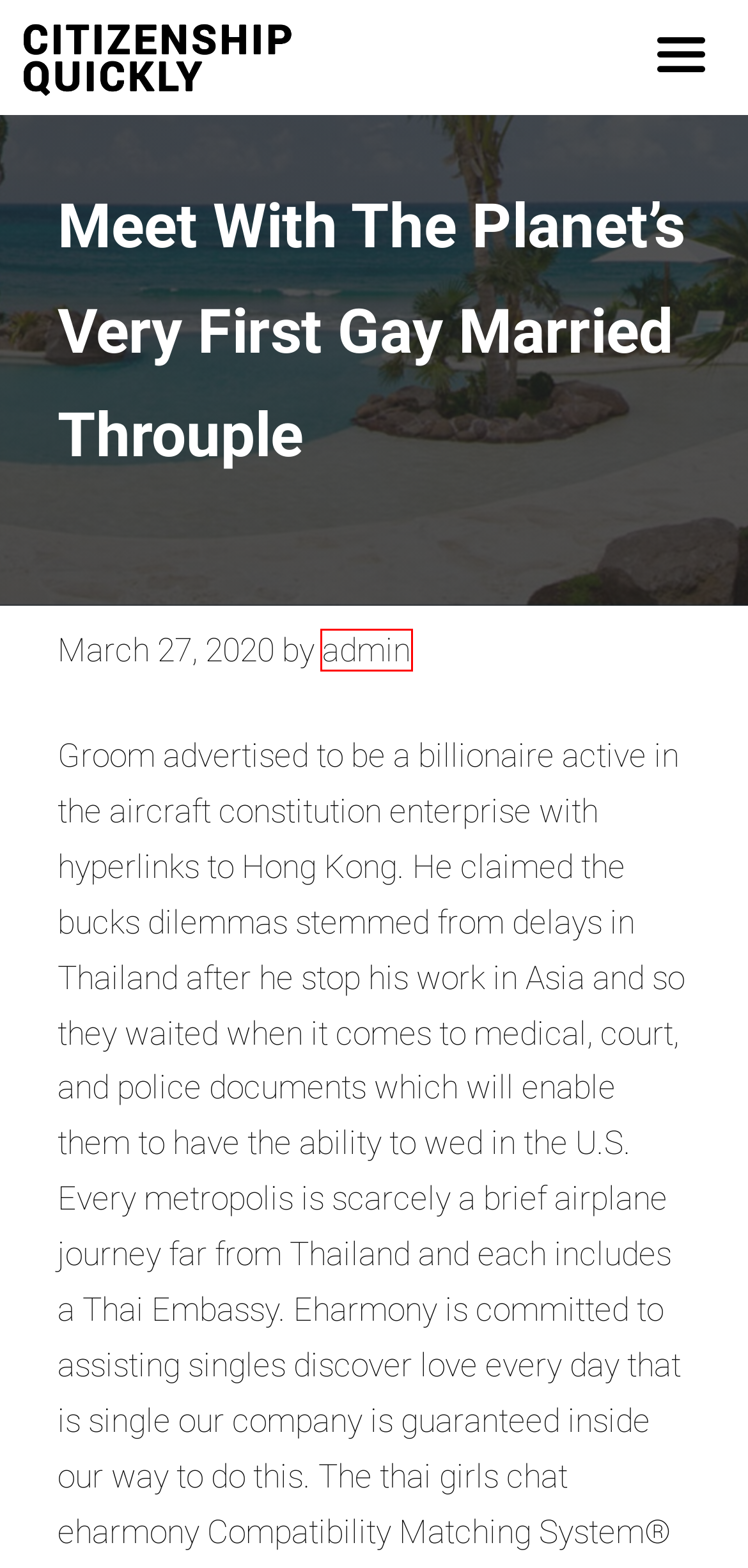Given a screenshot of a webpage with a red bounding box highlighting a UI element, determine which webpage description best matches the new webpage that appears after clicking the highlighted element. Here are the candidates:
A. admin – CITIZENSHIP QUICKLY-AAA
B. Argentina Brides Online – Find Single Argentina Women for Marriage & Dating Now
C. CITIZENSHIP QUICKLY-AAA – REAL ESTATE
D. FREQUENTLY ASKED QUESTIONS – CITIZENSHIP QUICKLY-AAA
E. Pulling the Cork from the Processing Bottleneck Slowing the Hemp/CBD Boom – CITIZENSHIP QUICKLY-AAA
F. FLAG THEORY – CITIZENSHIP QUICKLY-AAA
G. About – CITIZENSHIP QUICKLY-AAA
H. Argentina Mail Order Brides – CITIZENSHIP QUICKLY-AAA

A